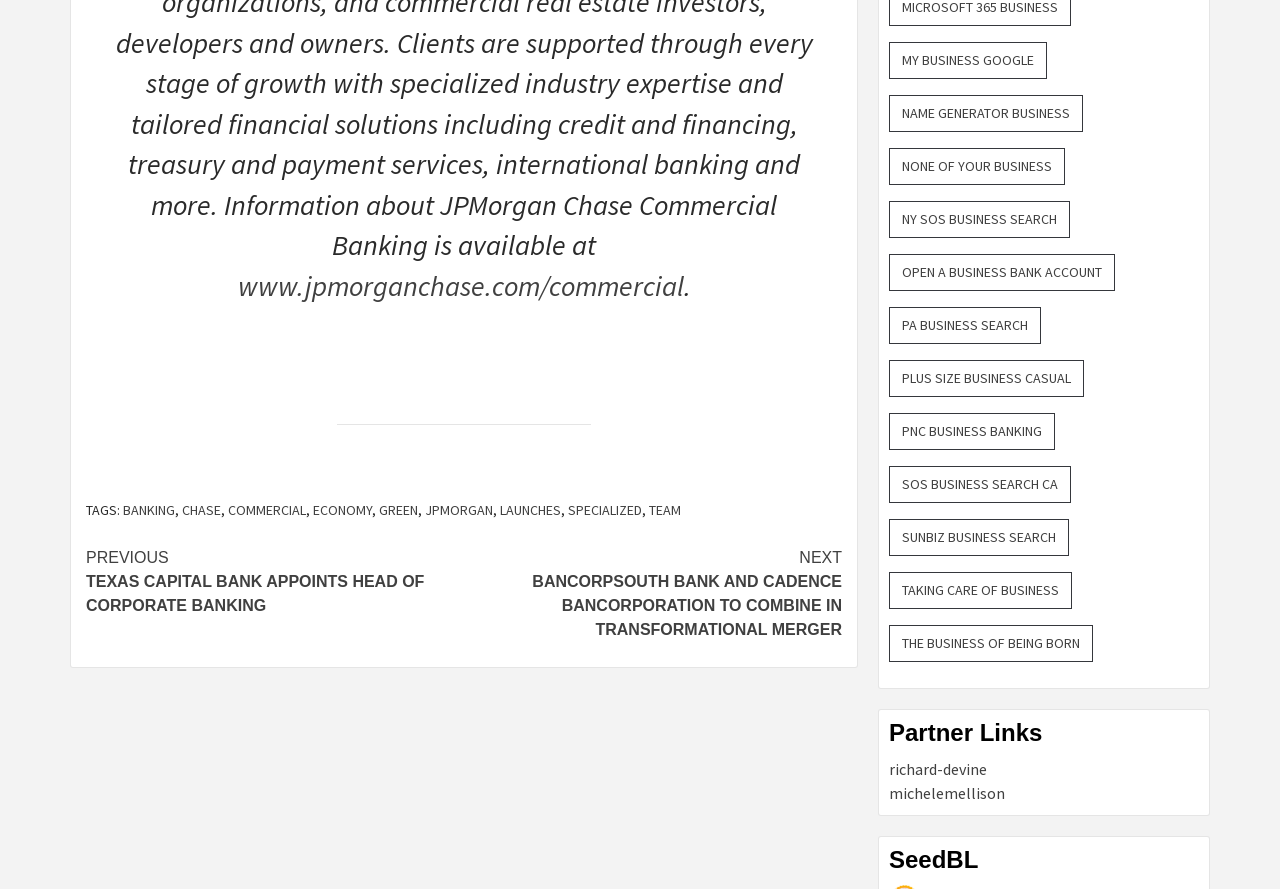How many links are listed under 'My Business Google'?
Please give a detailed and thorough answer to the question, covering all relevant points.

The number of links listed under 'My Business Google' is 236 items because the link element has a static text element 'MY BUSINESS GOOGLE' and the number '236 items' is mentioned in the link text.